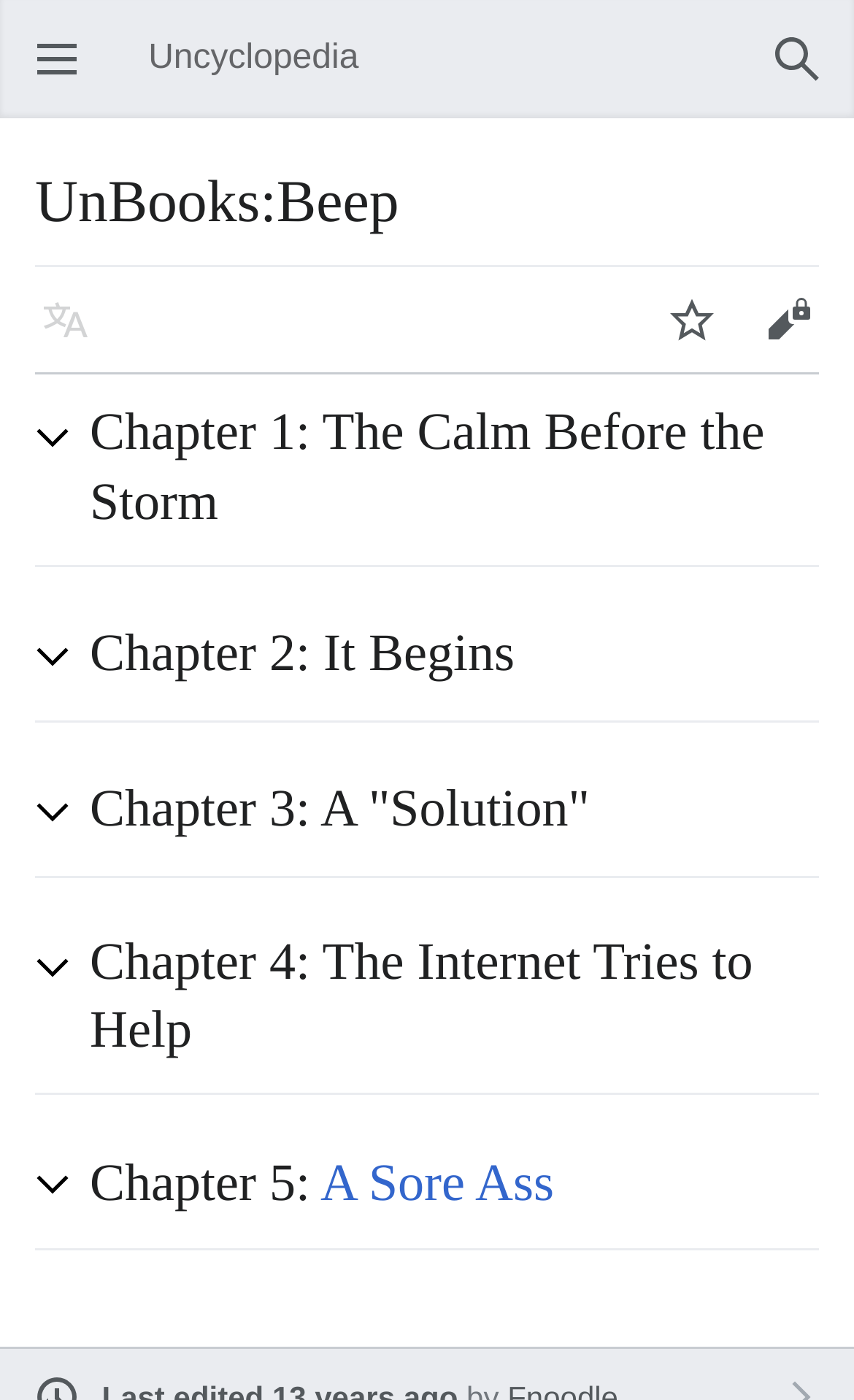Locate the bounding box coordinates of the area where you should click to accomplish the instruction: "Go to A Sore Ass".

[0.375, 0.825, 0.649, 0.866]